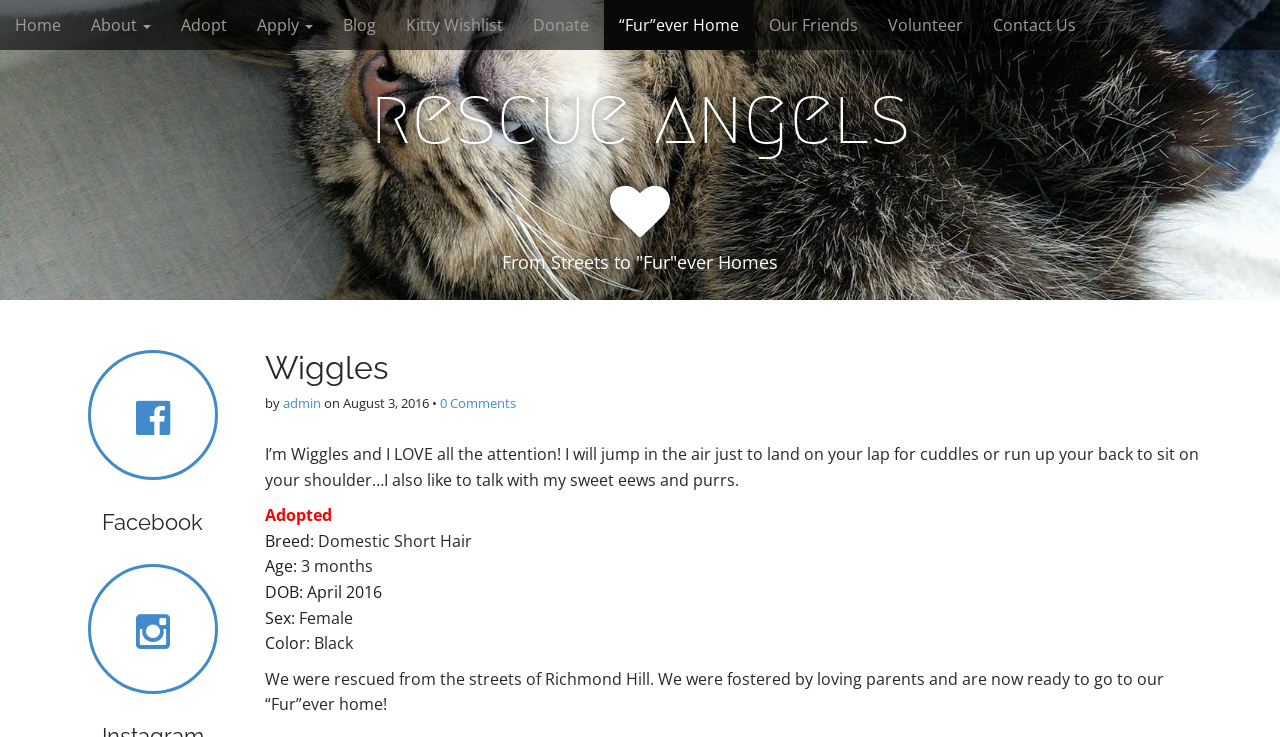Find the bounding box coordinates for the HTML element specified by: "August 3, 2016".

[0.268, 0.535, 0.335, 0.559]